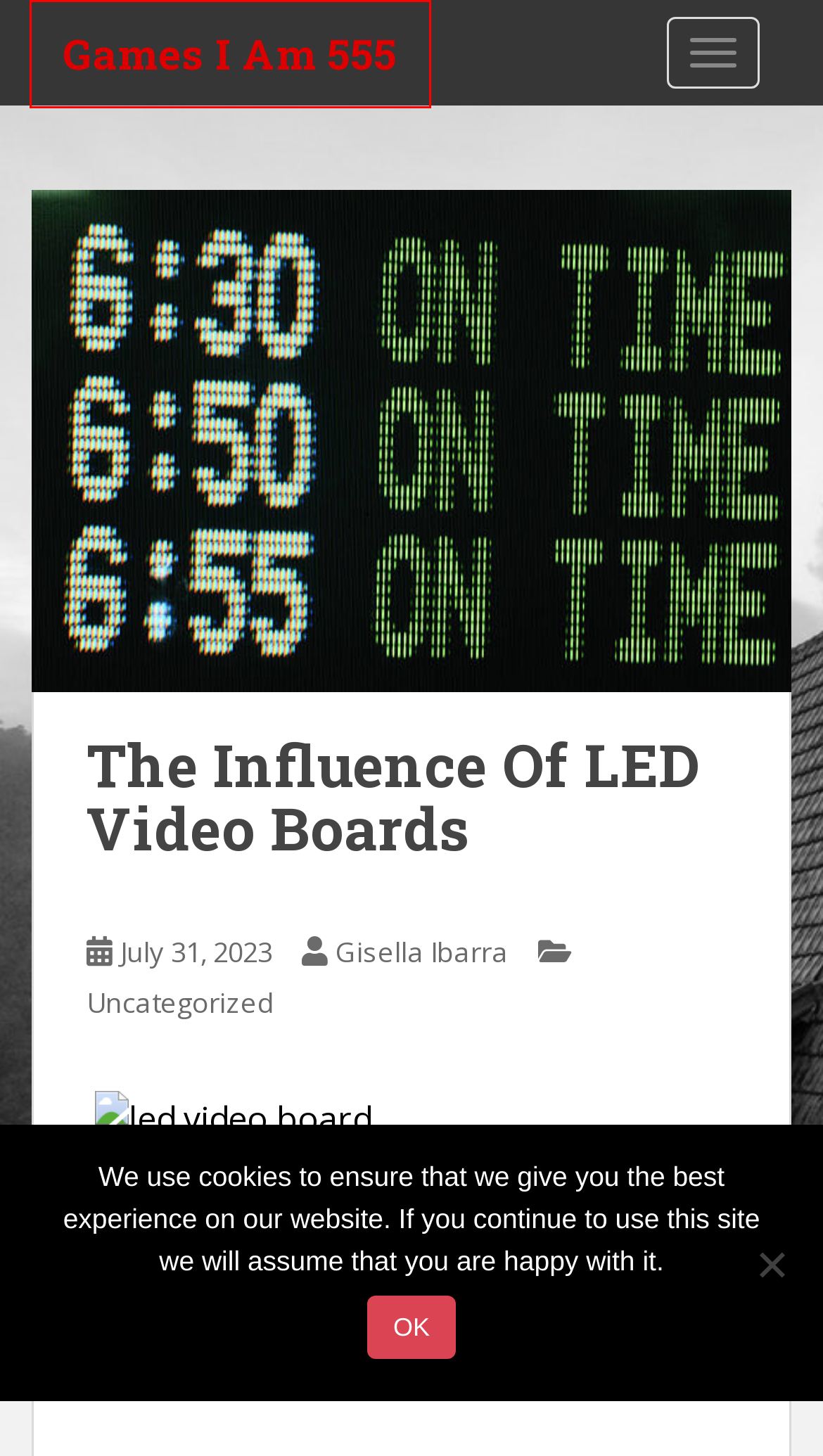A screenshot of a webpage is given, marked with a red bounding box around a UI element. Please select the most appropriate webpage description that fits the new page after clicking the highlighted element. Here are the candidates:
A. May 2024 – Games I Am 555
B. Games I Am 555 – Every Win Is not A Win
C. Makers Of Outstanding Doors And Windows – Games I Am 555
D. December 2023 – Games I Am 555
E. Understanding The Significance Of Dust Monitoring – Games I Am 555
F. Beyond Relaxation – Games I Am 555
G. Tips For Choosing A Blood Sugar Test – Games I Am 555
H. Uncategorized – Games I Am 555

B